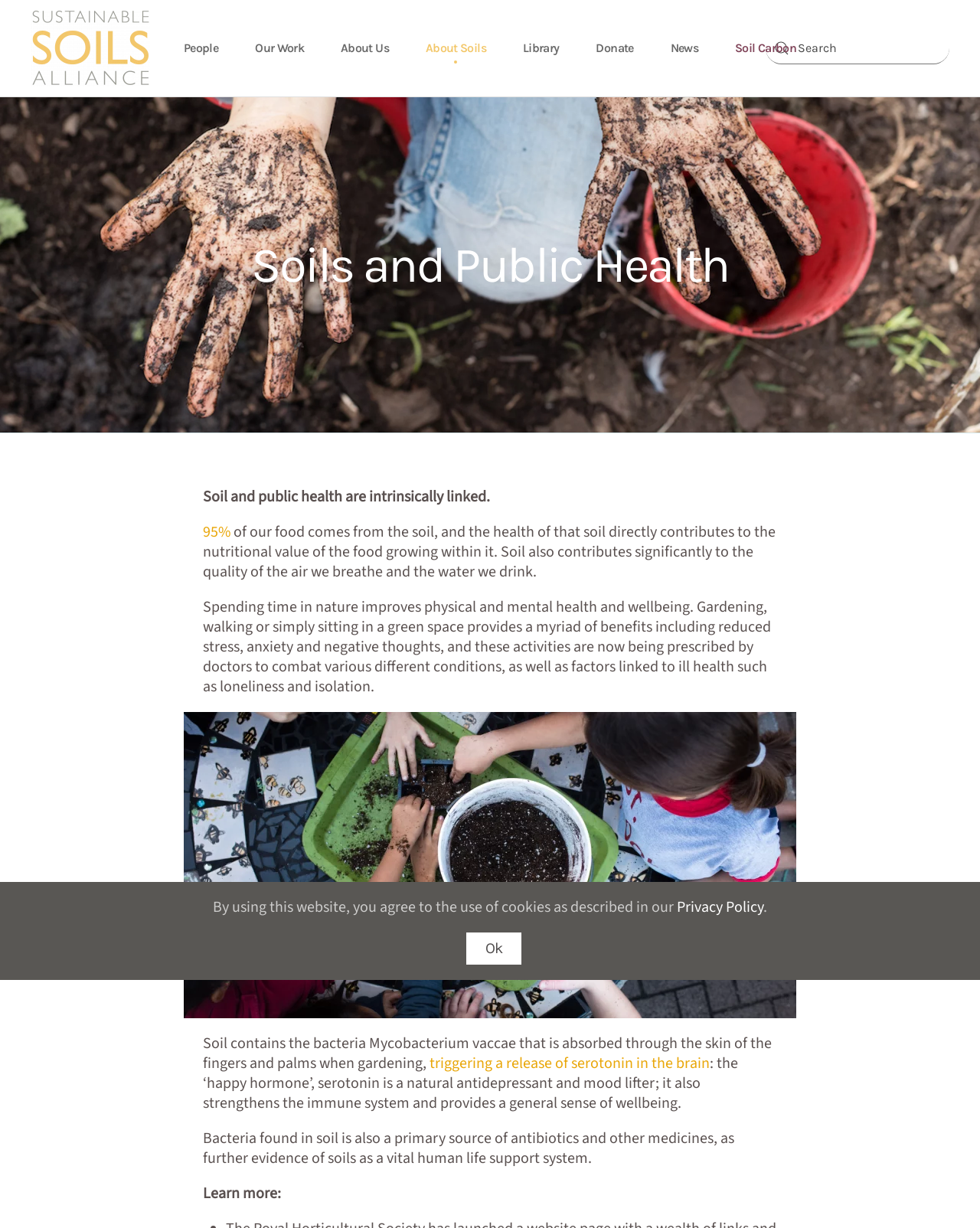Please locate the bounding box coordinates of the element that should be clicked to achieve the given instruction: "Learn more about soil and public health".

[0.207, 0.963, 0.287, 0.981]